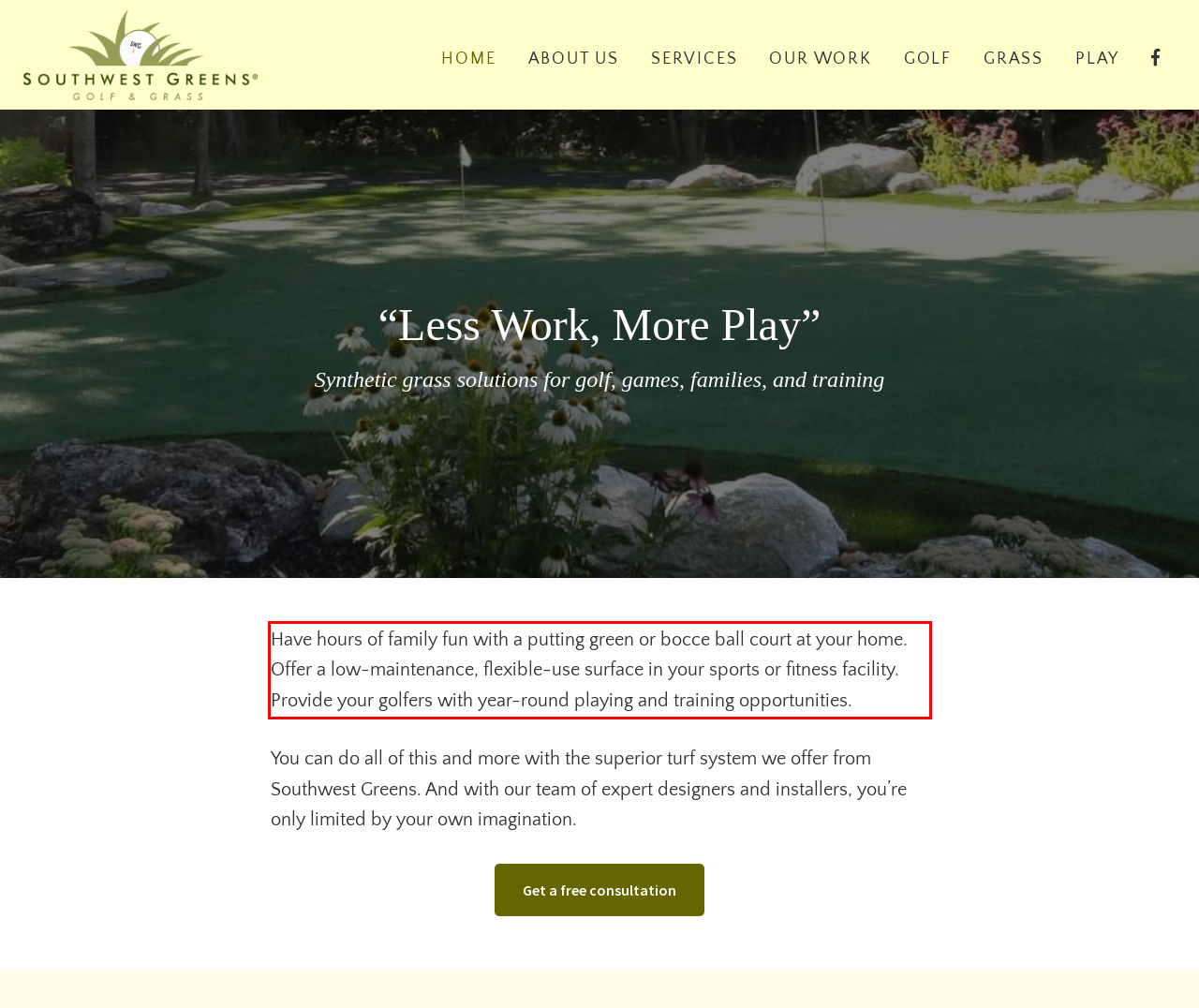Within the screenshot of the webpage, there is a red rectangle. Please recognize and generate the text content inside this red bounding box.

Have hours of family fun with a putting green or bocce ball court at your home. Offer a low-maintenance, flexible-use surface in your sports or fitness facility. Provide your golfers with year-round playing and training opportunities.